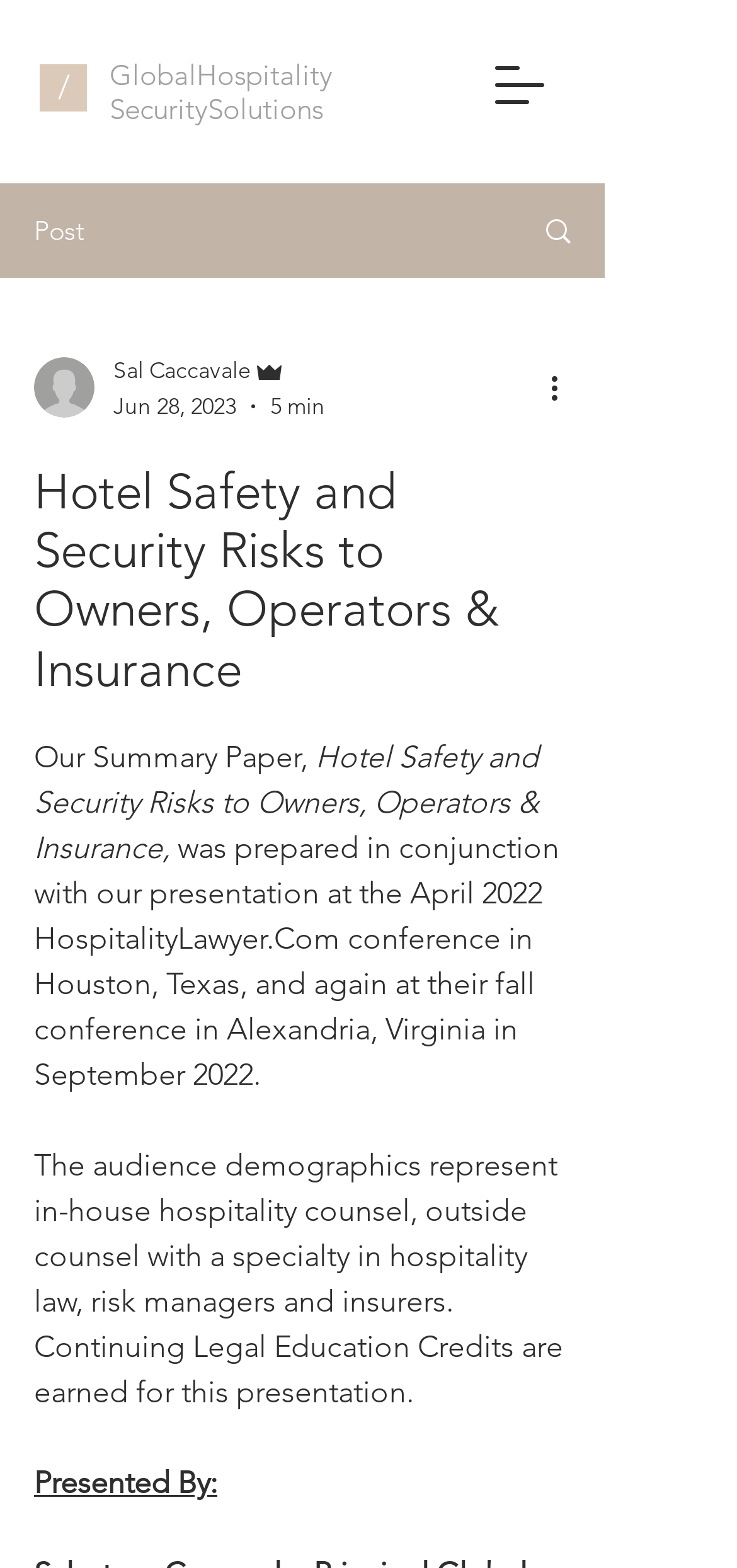Please specify the bounding box coordinates in the format (top-left x, top-left y, bottom-right x, bottom-right y), with all values as floating point numbers between 0 and 1. Identify the bounding box of the UI element described by: parent_node: Sal Caccavale

[0.046, 0.228, 0.128, 0.266]